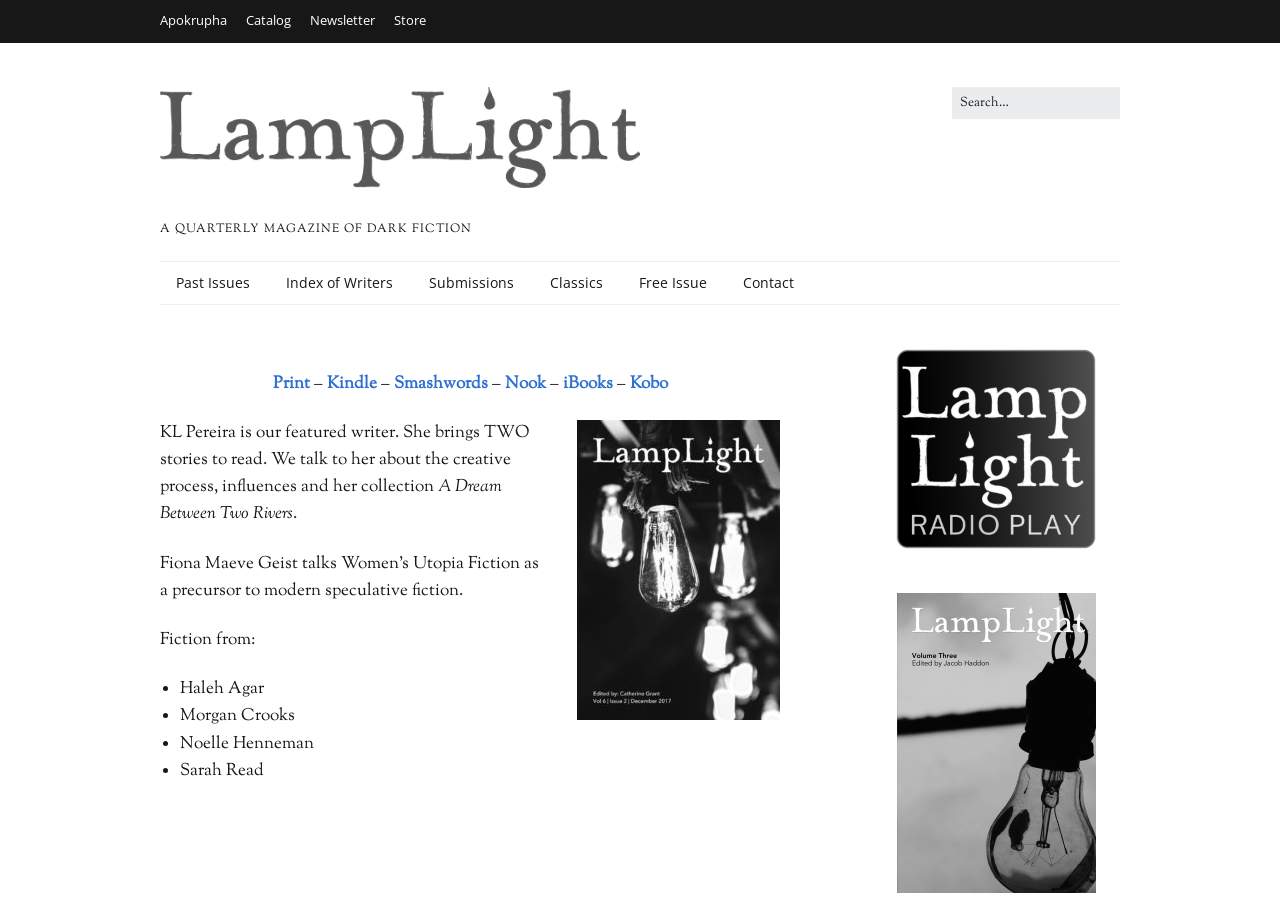Use a single word or phrase to answer the question:
What is the name of the magazine?

Lamplight